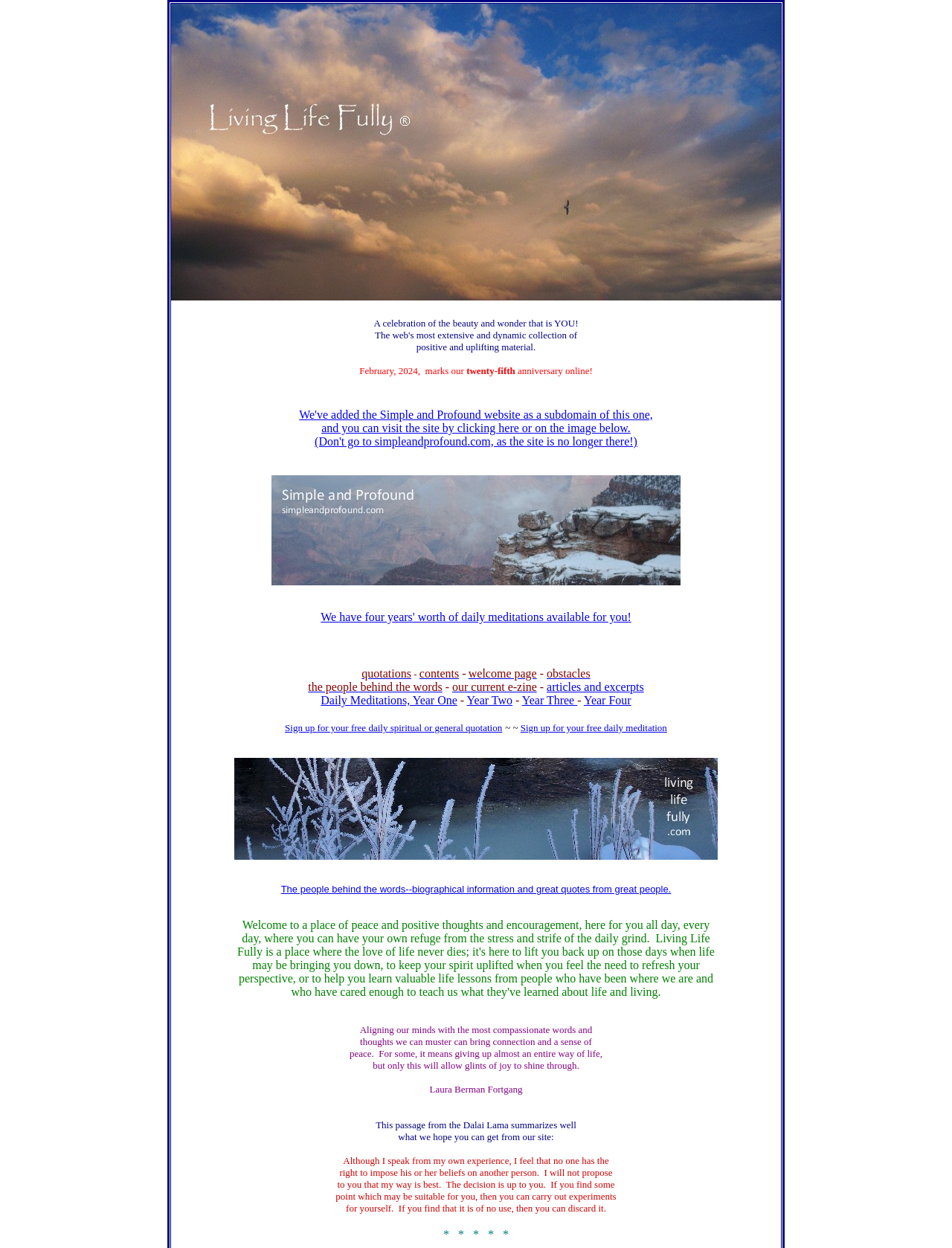Identify the bounding box of the HTML element described here: "contents". Provide the coordinates as four float numbers between 0 and 1: [left, top, right, bottom].

[0.44, 0.535, 0.482, 0.545]